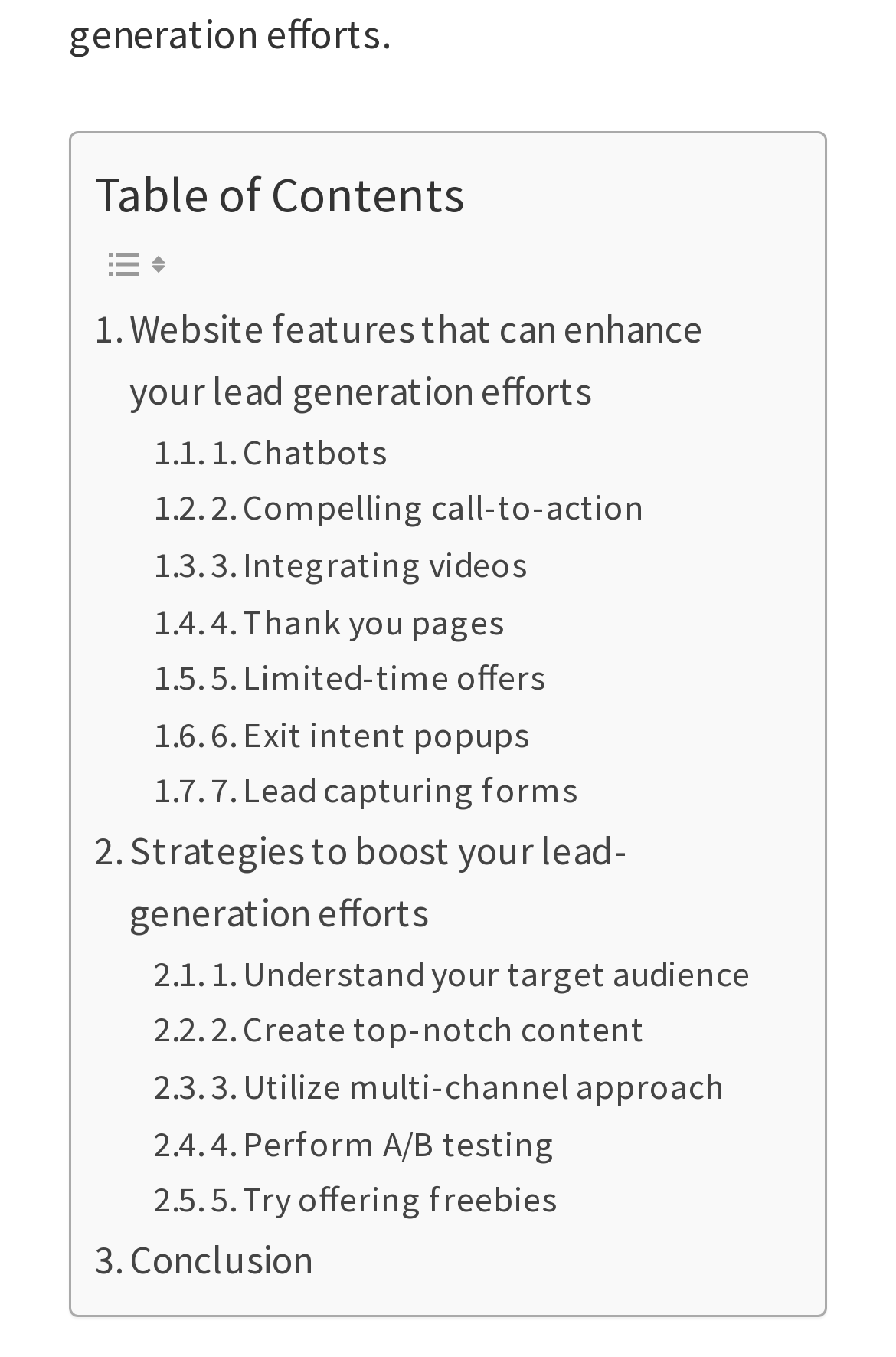Please identify the bounding box coordinates of the element I need to click to follow this instruction: "Enter email address".

None